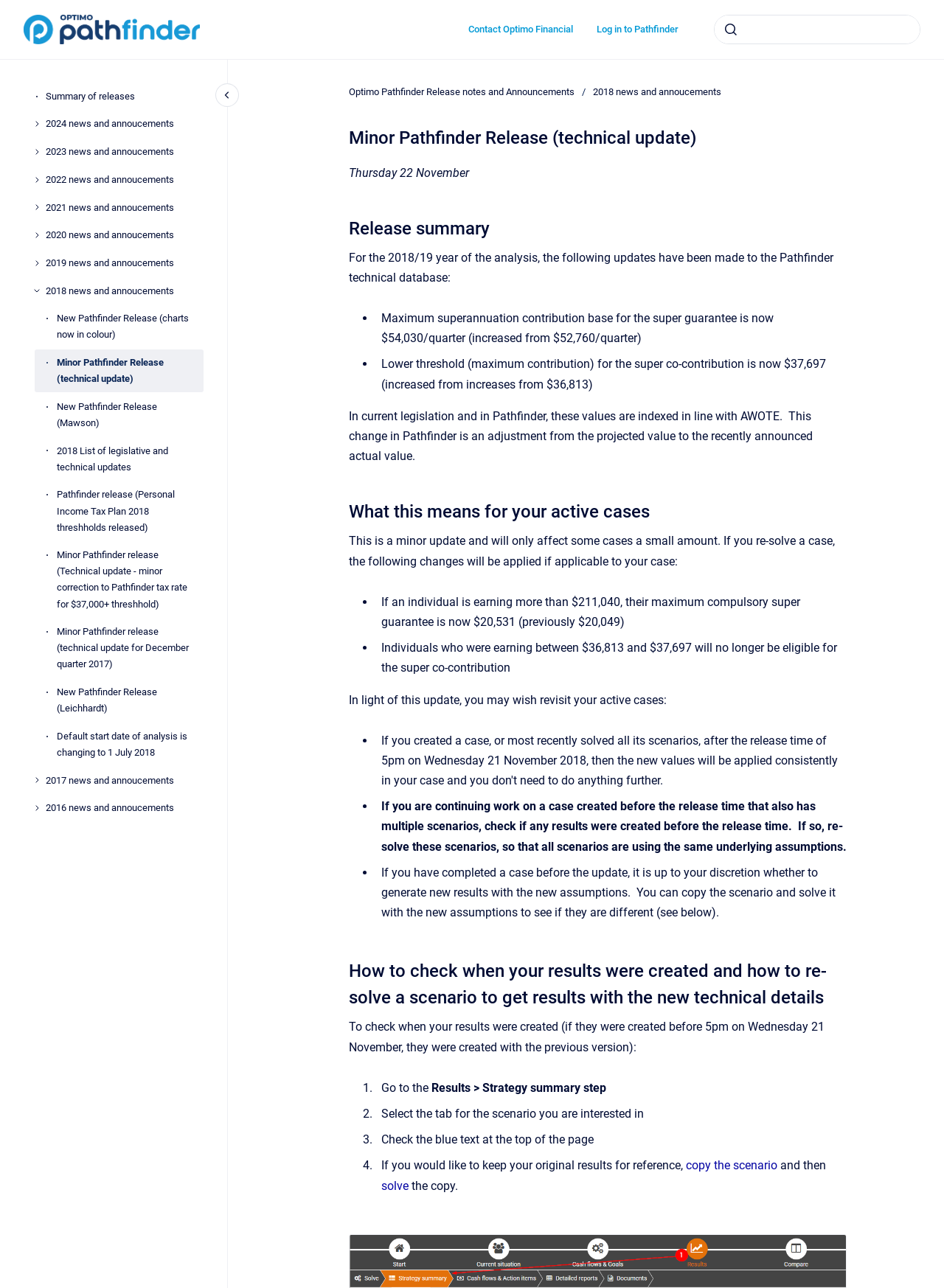Determine the bounding box coordinates of the clickable region to carry out the instruction: "Open image in full screen".

[0.37, 0.96, 0.516, 0.971]